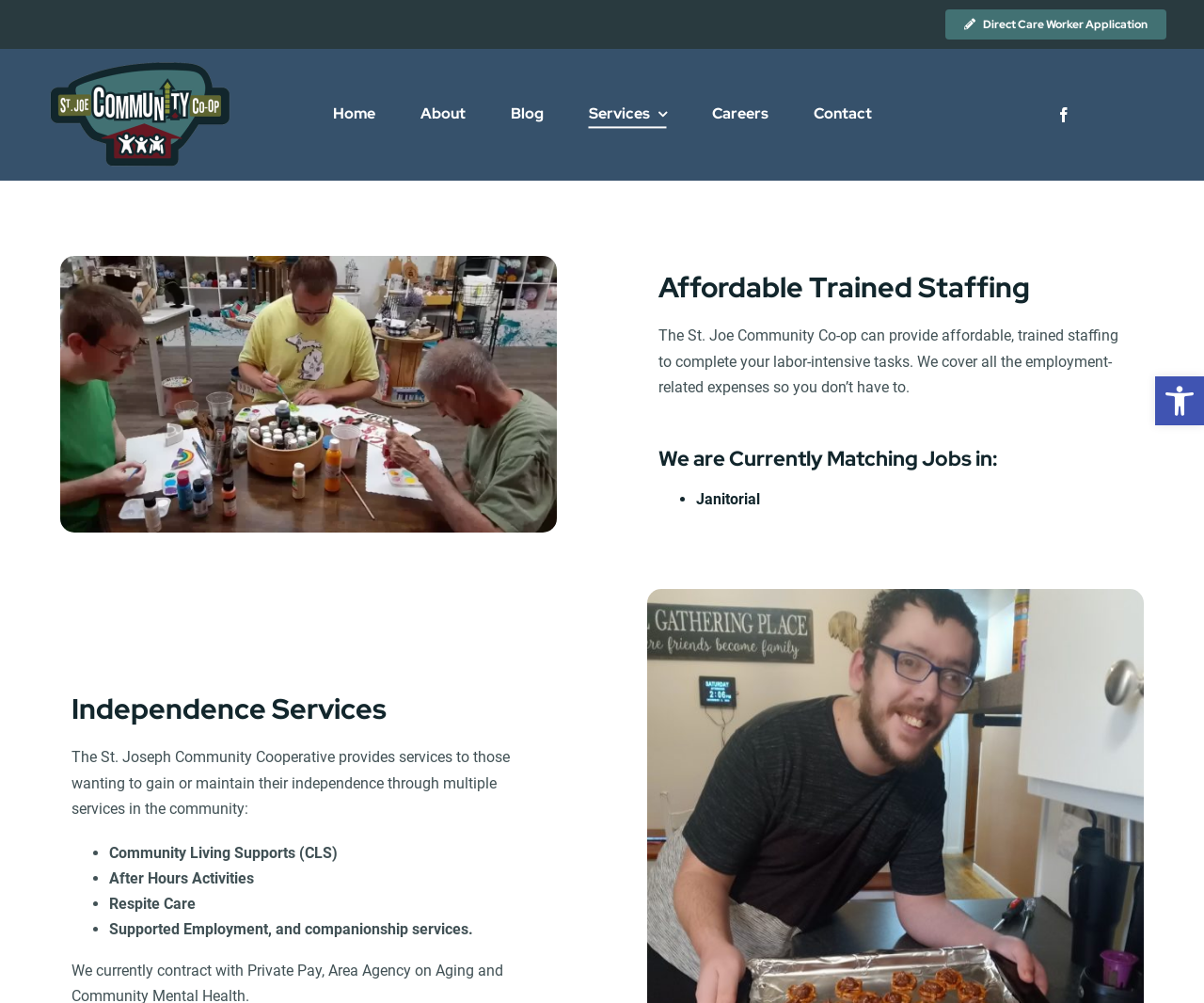Using the provided element description: "Careers", identify the bounding box coordinates. The coordinates should be four floats between 0 and 1 in the order [left, top, right, bottom].

[0.591, 0.101, 0.638, 0.128]